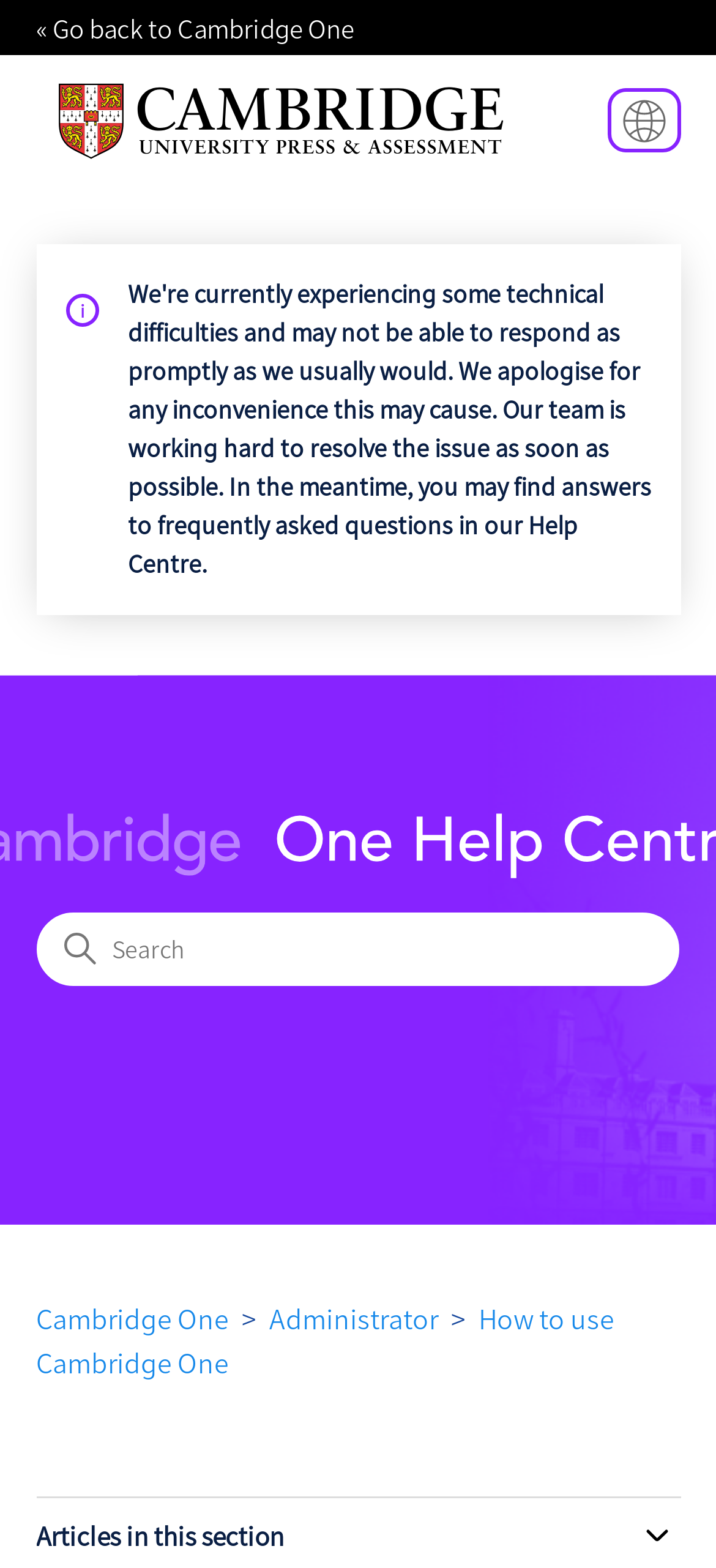What is the direction of the link '« Go back to Cambridge One'?
Provide a concise answer using a single word or phrase based on the image.

Back